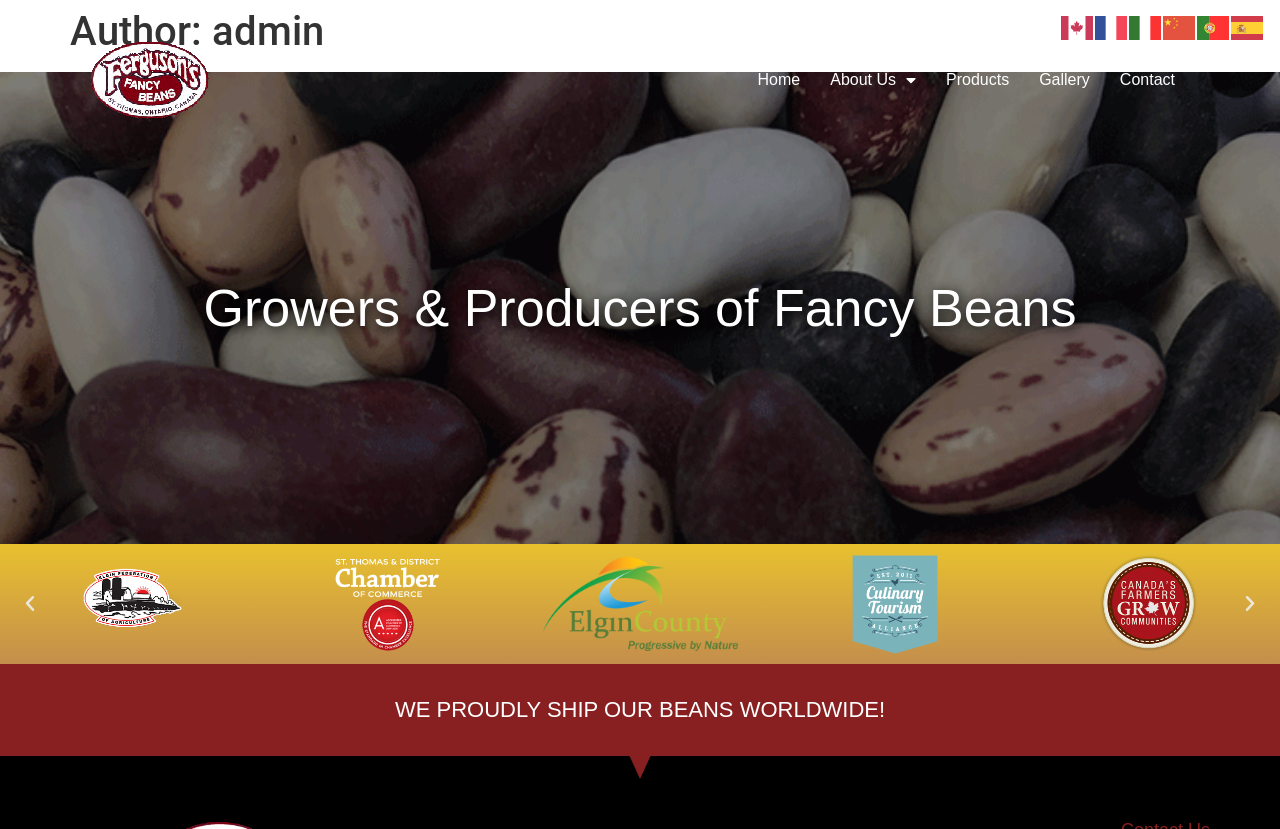Identify the bounding box for the described UI element: "LATEST ROBOTS".

None